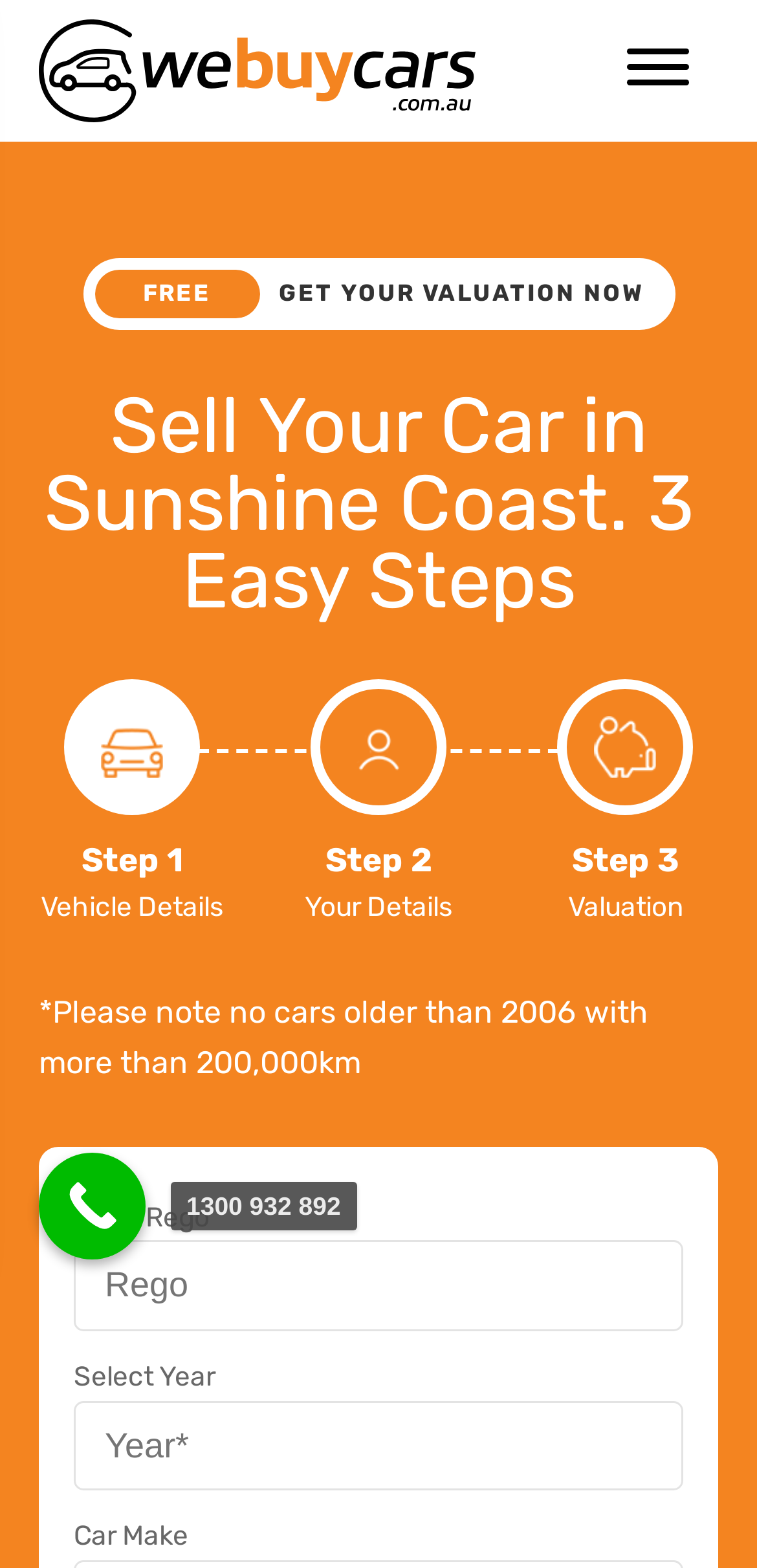Use a single word or phrase to answer the question: What is the first step to sell a car?

Step 1